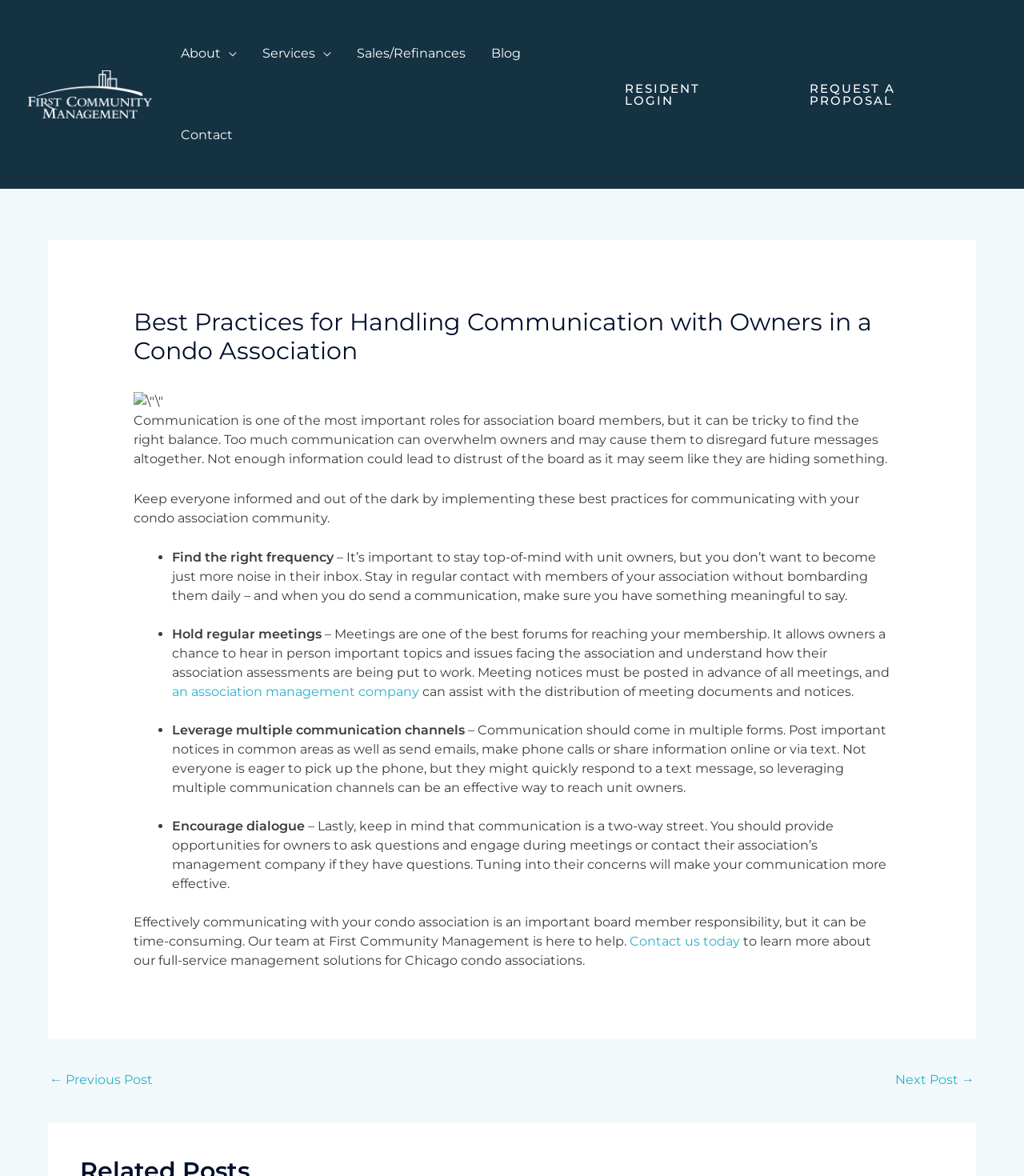Please mark the clickable region by giving the bounding box coordinates needed to complete this instruction: "Login as a resident".

[0.585, 0.059, 0.75, 0.102]